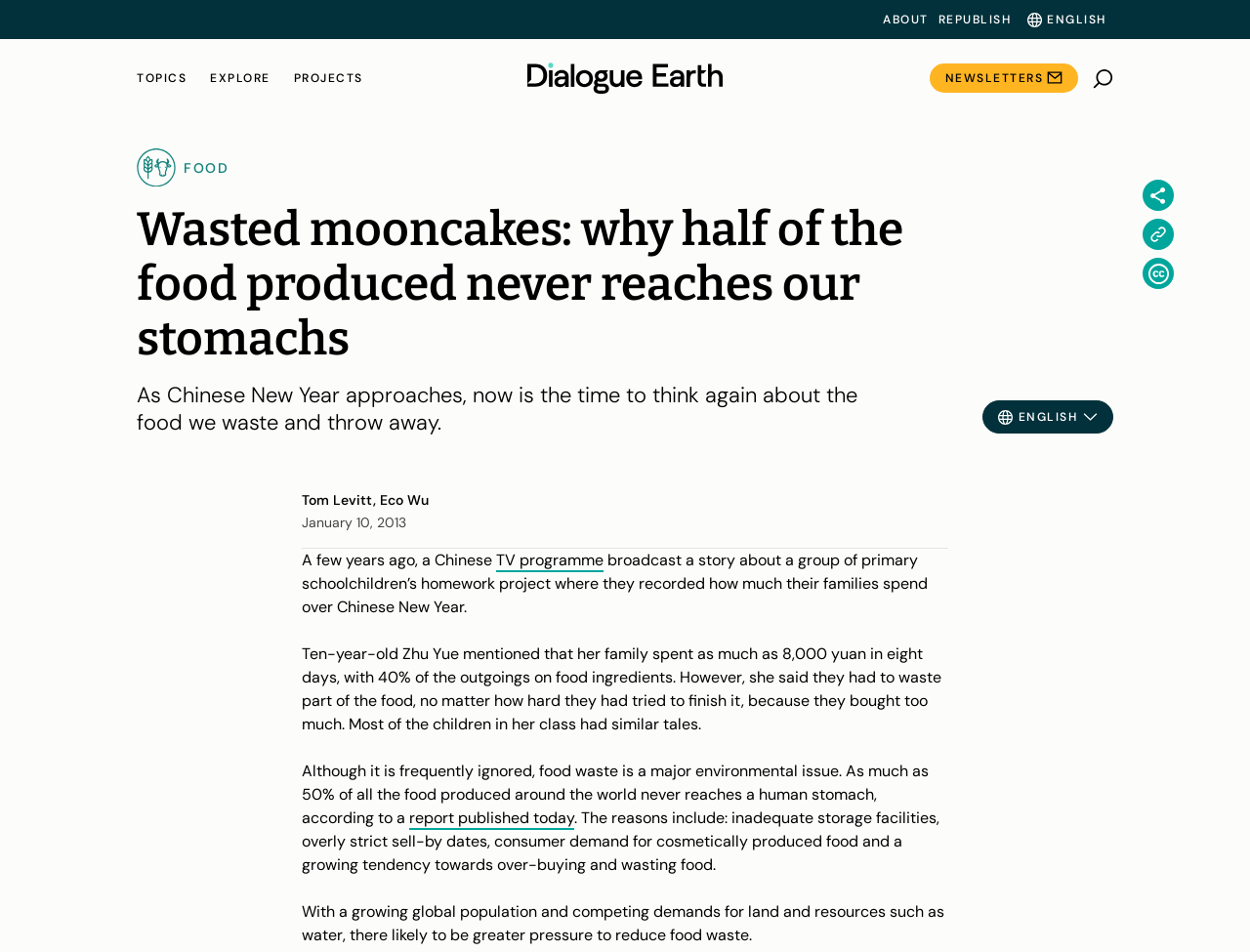Find the coordinates for the bounding box of the element with this description: "Topics".

[0.109, 0.075, 0.149, 0.089]